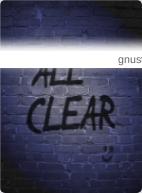What is the tone of the image?
Using the image as a reference, answer with just one word or a short phrase.

Gritty and expressive